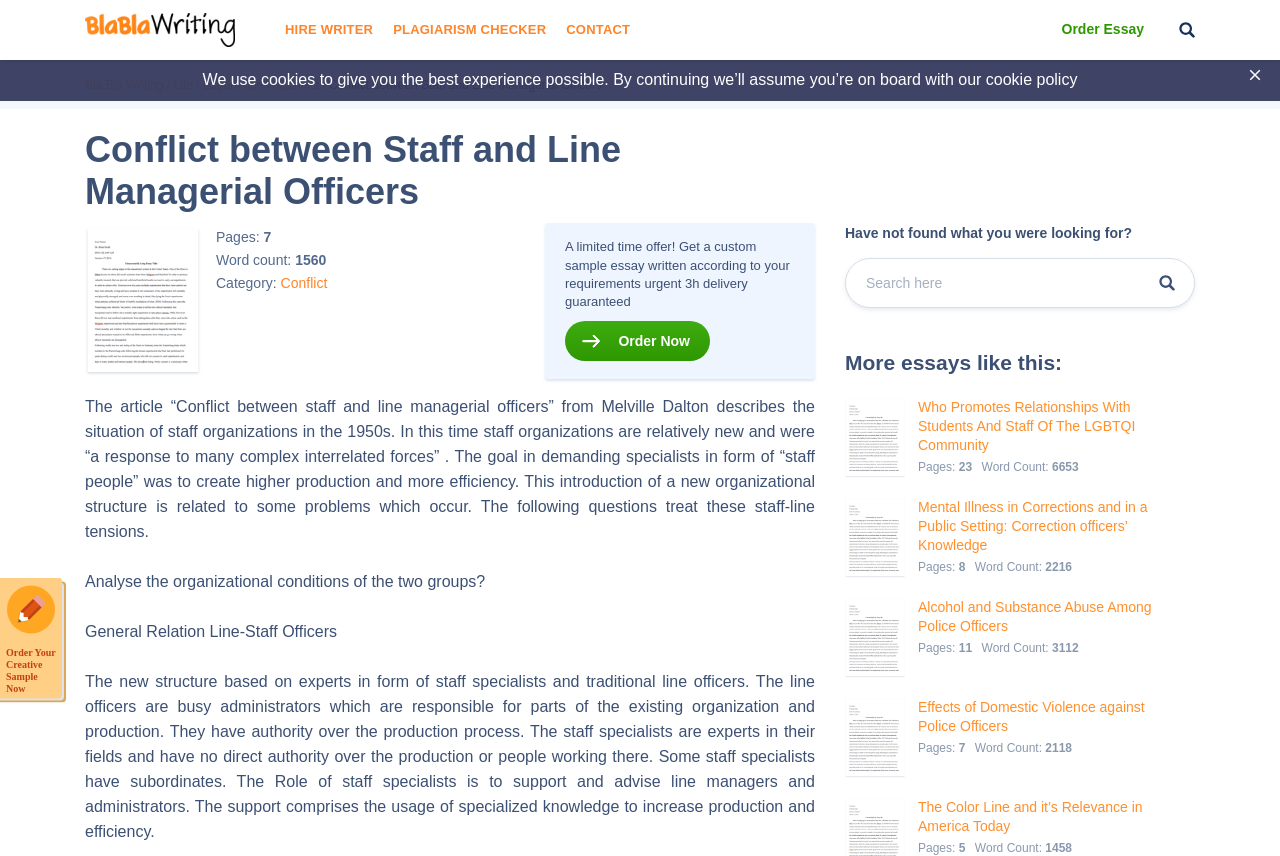Determine which piece of text is the heading of the webpage and provide it.

Conflict between Staff and Line Managerial Officers